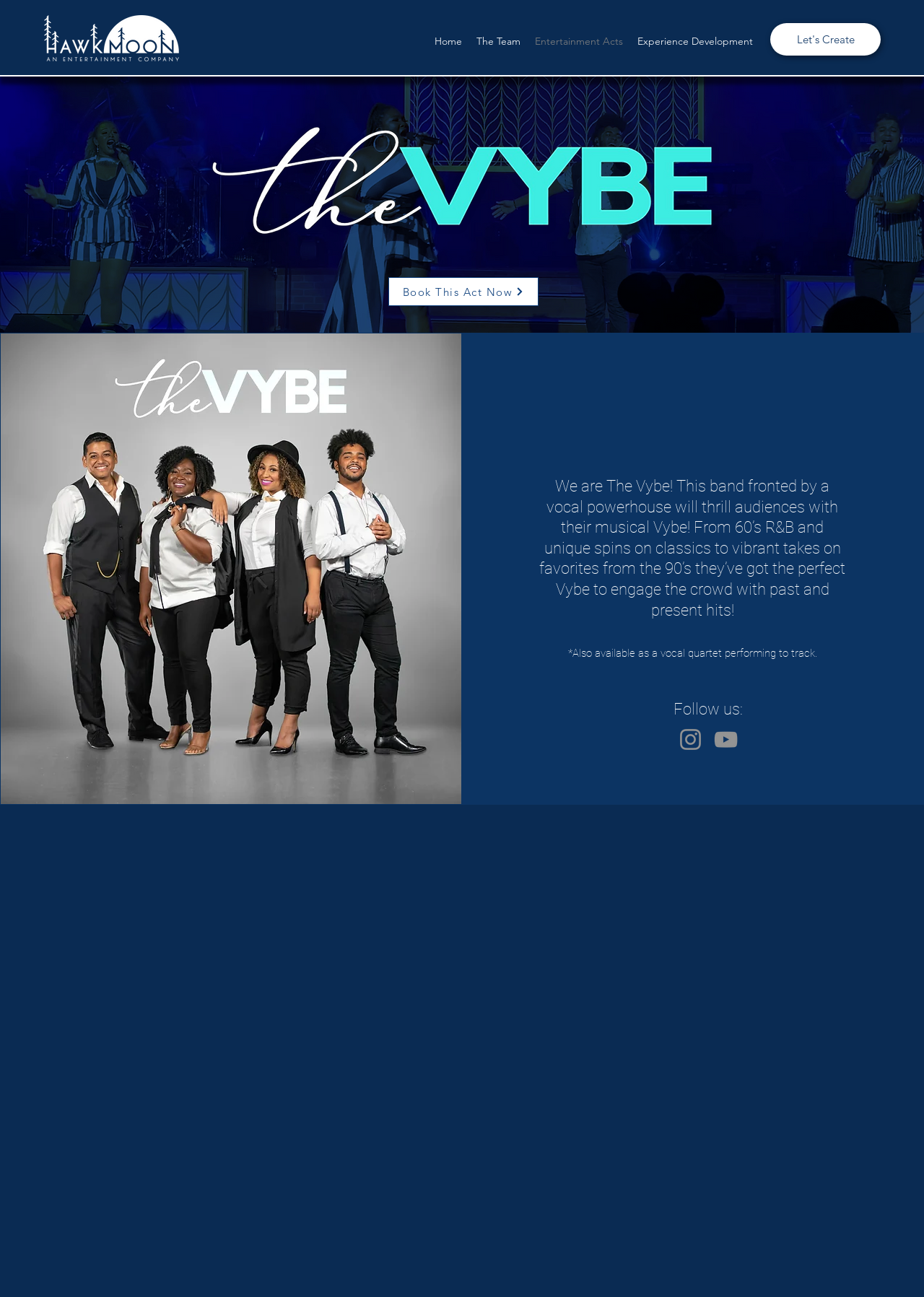Indicate the bounding box coordinates of the element that must be clicked to execute the instruction: "Book This Act Now". The coordinates should be given as four float numbers between 0 and 1, i.e., [left, top, right, bottom].

[0.42, 0.214, 0.583, 0.236]